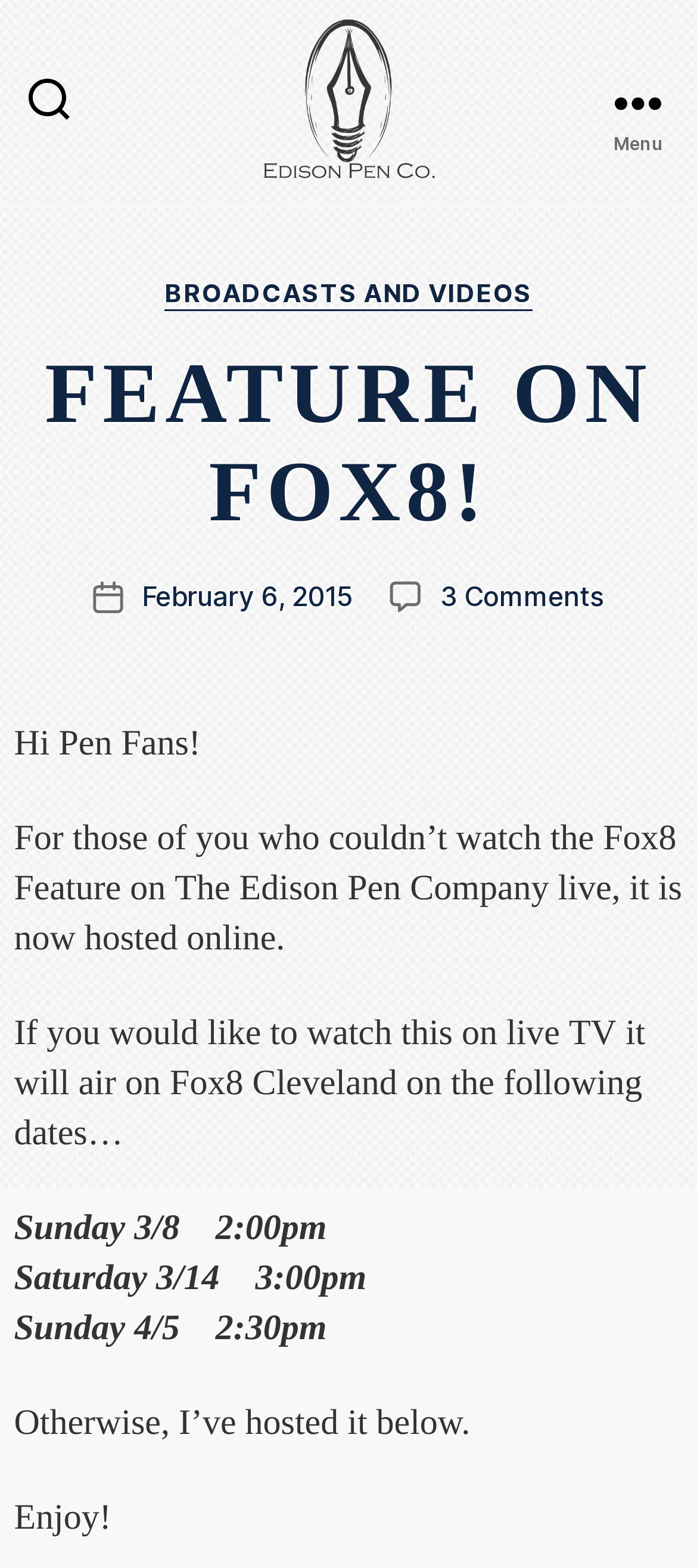What is the name of the company featured?
Based on the visual content, answer with a single word or a brief phrase.

Edison Pen Co